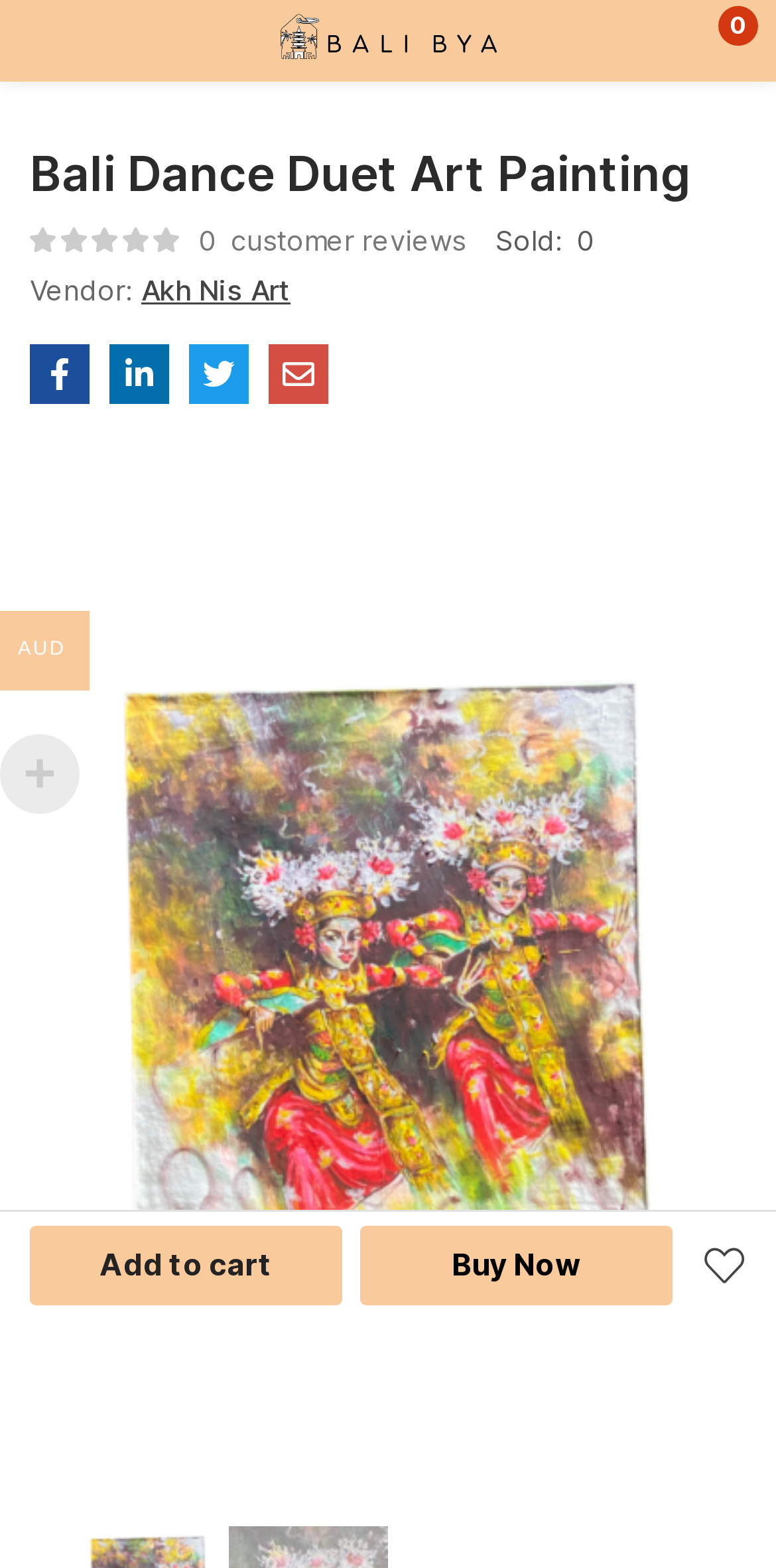Specify the bounding box coordinates of the area to click in order to execute this command: 'View 'Bali Dance Duet Art Painting' details'. The coordinates should consist of four float numbers ranging from 0 to 1, and should be formatted as [left, top, right, bottom].

[0.038, 0.308, 0.962, 0.961]